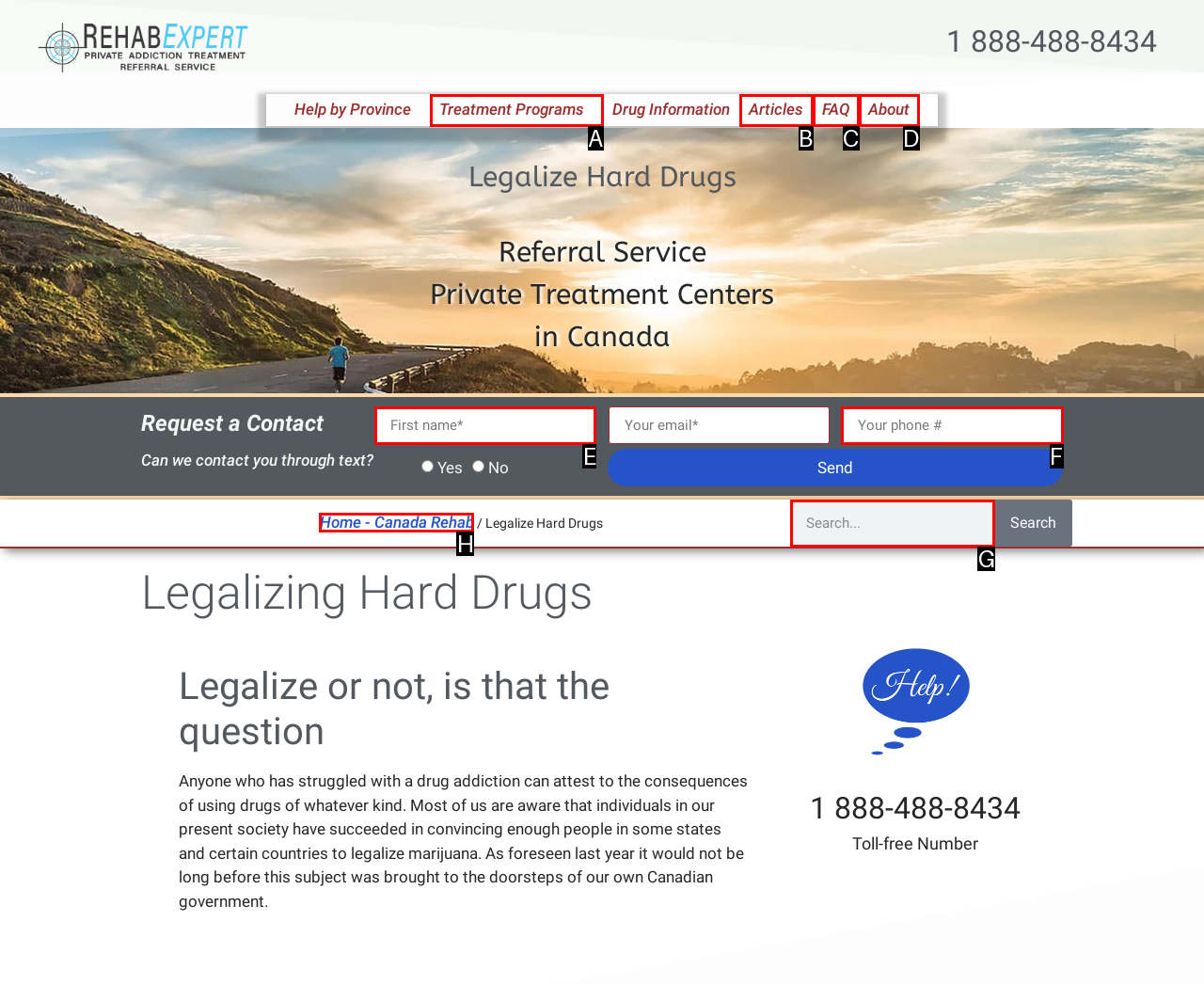Please provide the letter of the UI element that best fits the following description: FAQ
Respond with the letter from the given choices only.

C